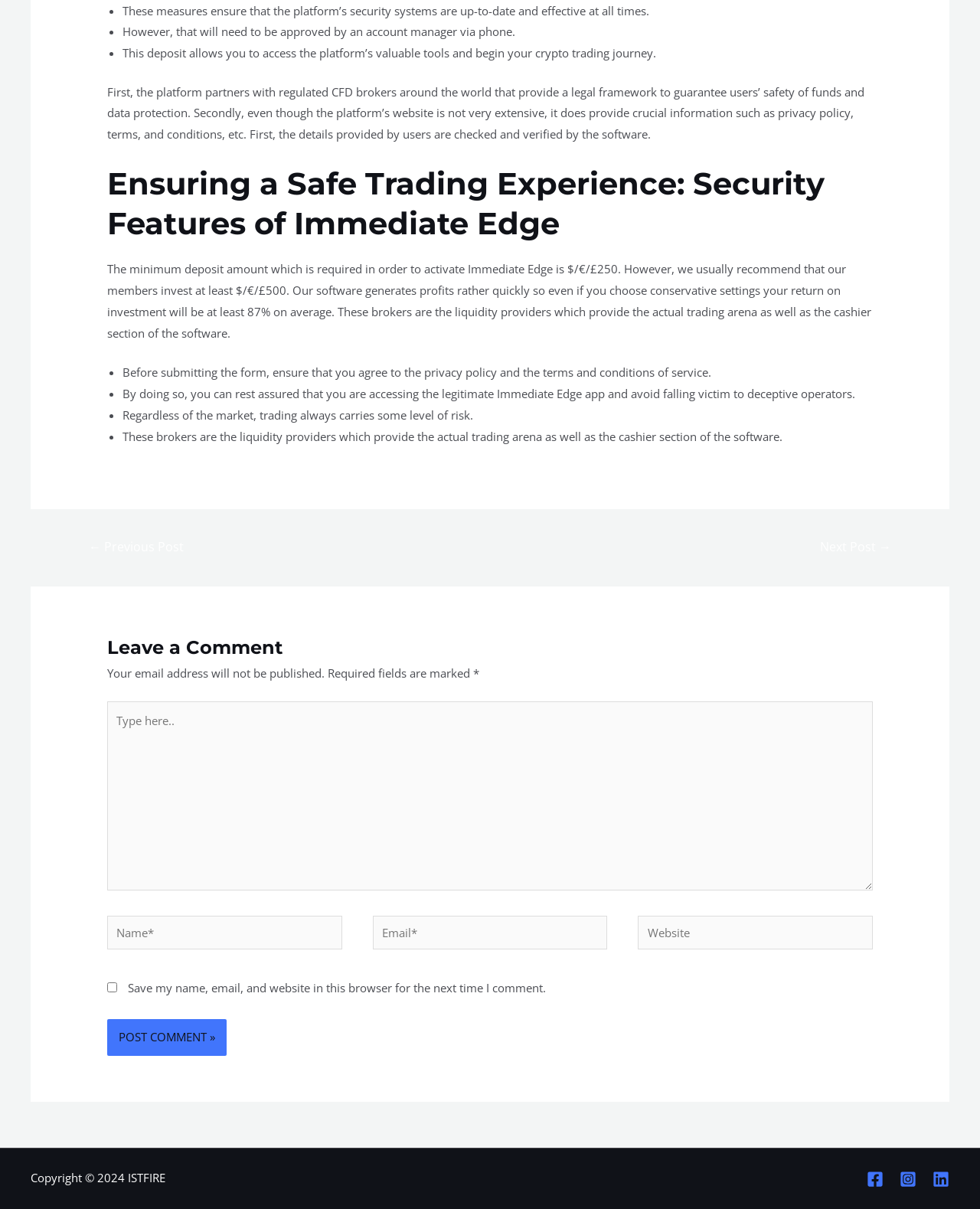Respond with a single word or phrase for the following question: 
What is the minimum deposit amount required to activate Immediate Edge?

$/€/£250